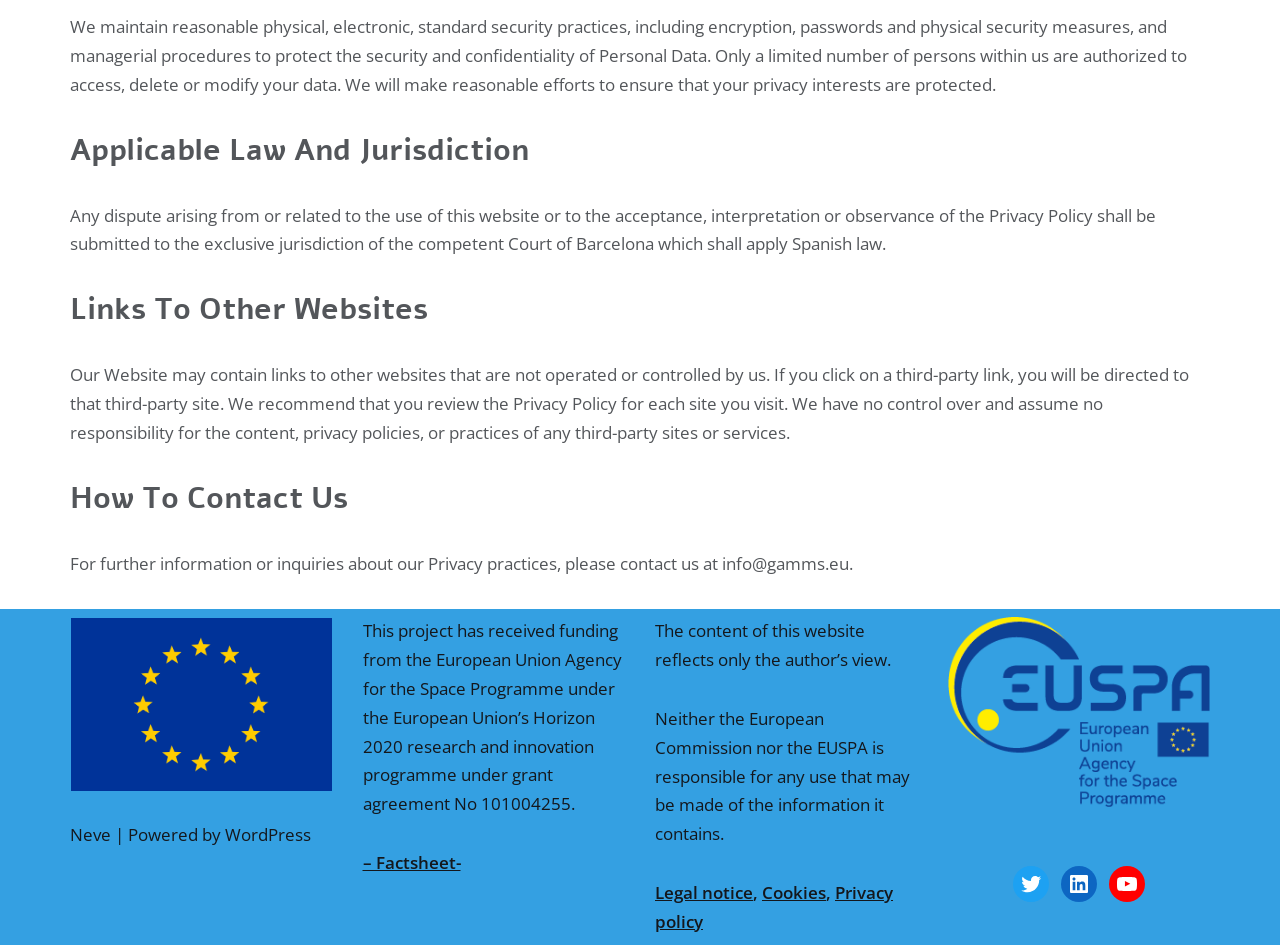How can you contact the website for privacy inquiries?
Using the image as a reference, answer the question in detail.

According to the StaticText element with ID 190, for further information or inquiries about the website's privacy practices, you can contact them at info@gamms.eu.